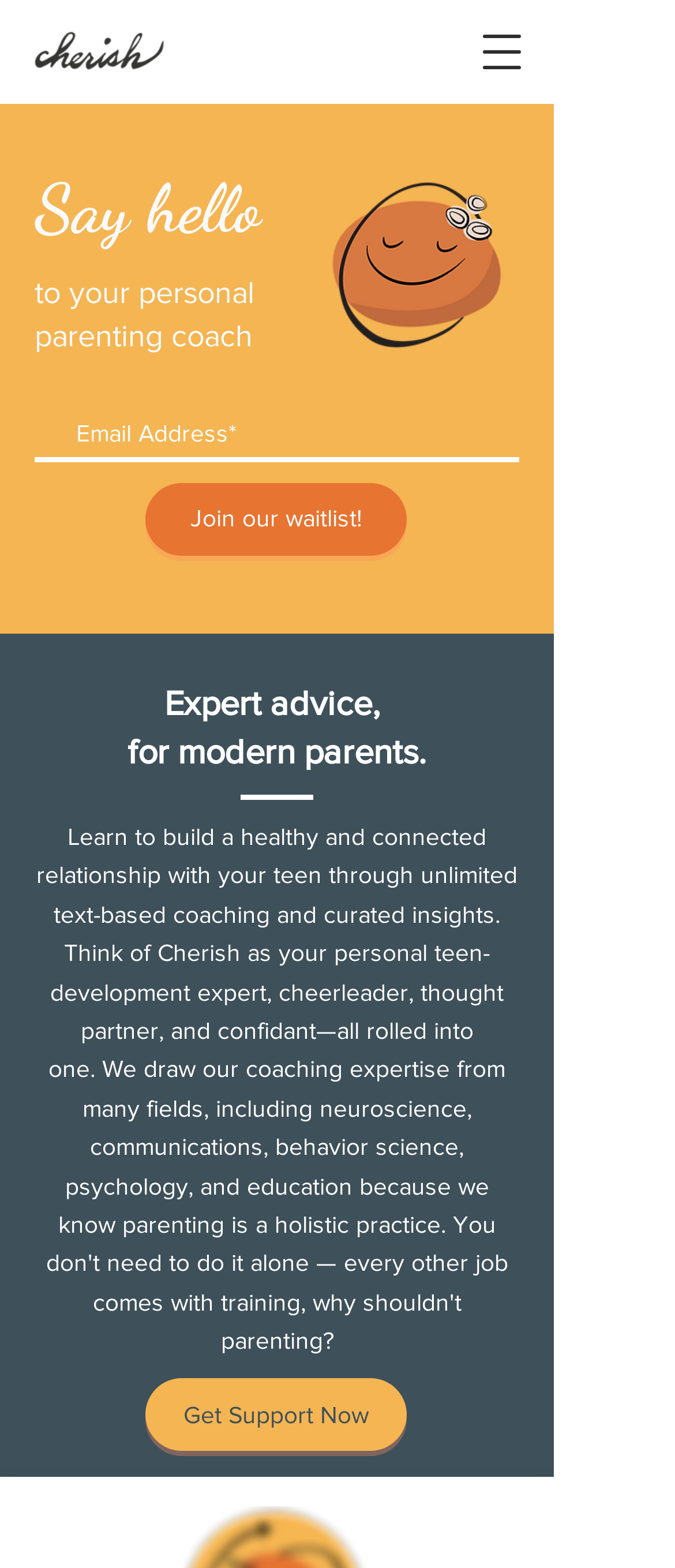Using the element description: "aria-label="Open navigation menu"", determine the bounding box coordinates for the specified UI element. The coordinates should be four float numbers between 0 and 1, [left, top, right, bottom].

[0.679, 0.006, 0.808, 0.061]